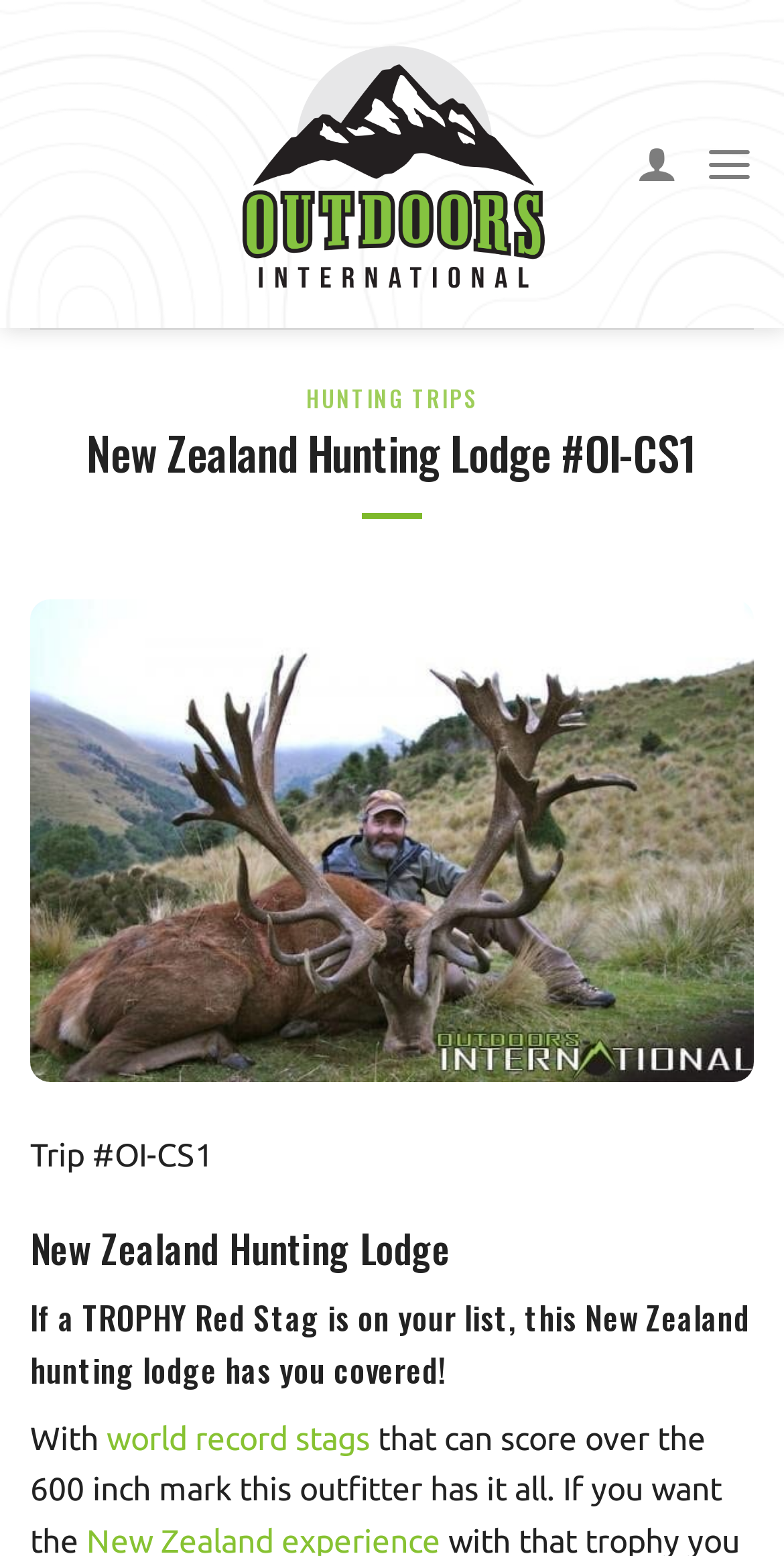Please respond in a single word or phrase: 
What is the type of hunt offered?

Free Range